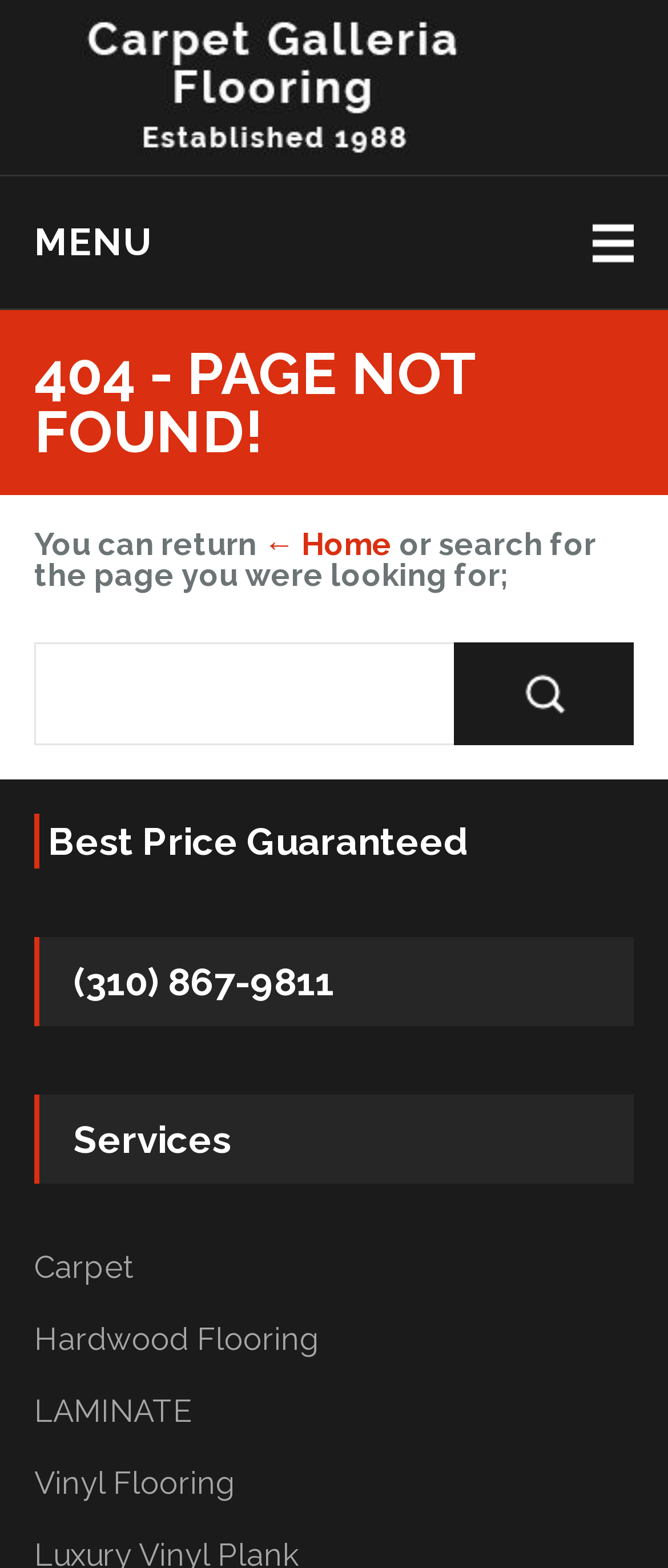Identify and provide the title of the webpage.

404 - PAGE NOT FOUND!